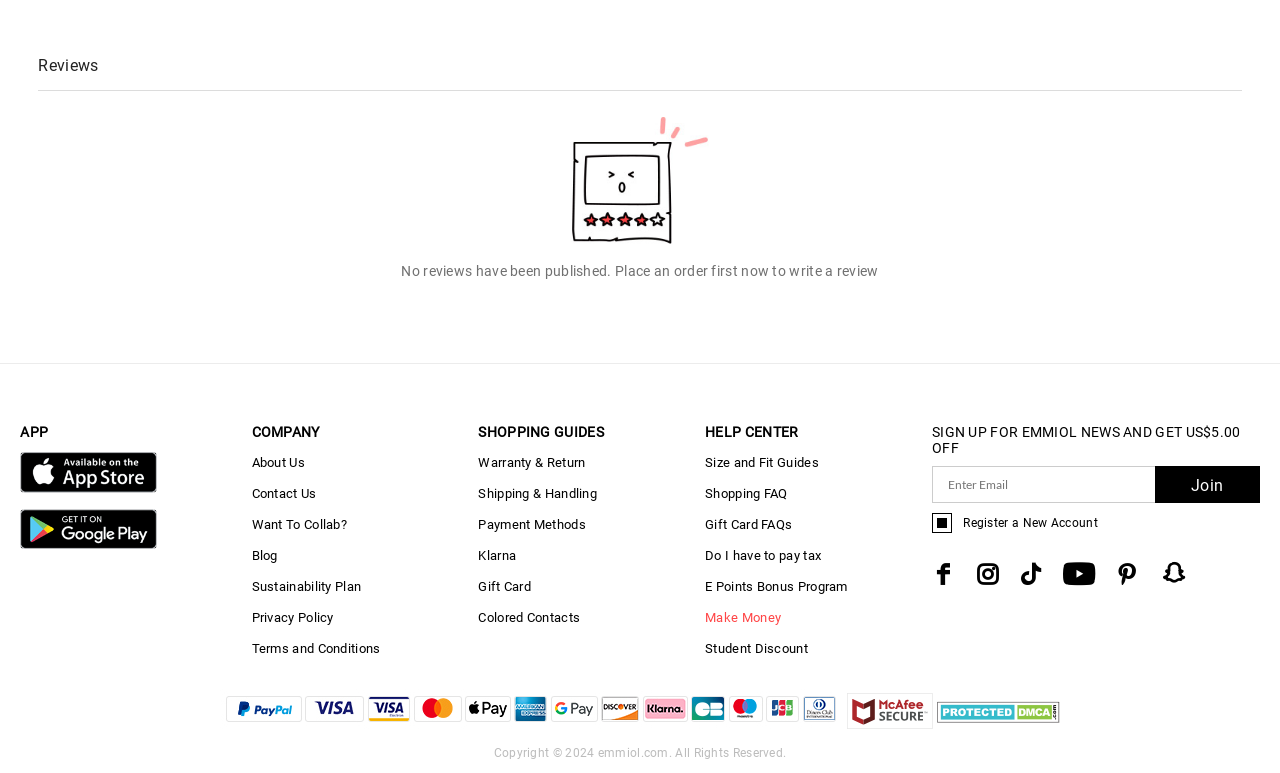Locate the bounding box coordinates of the item that should be clicked to fulfill the instruction: "Click the 'Warranty & Return' link".

[0.374, 0.589, 0.457, 0.608]